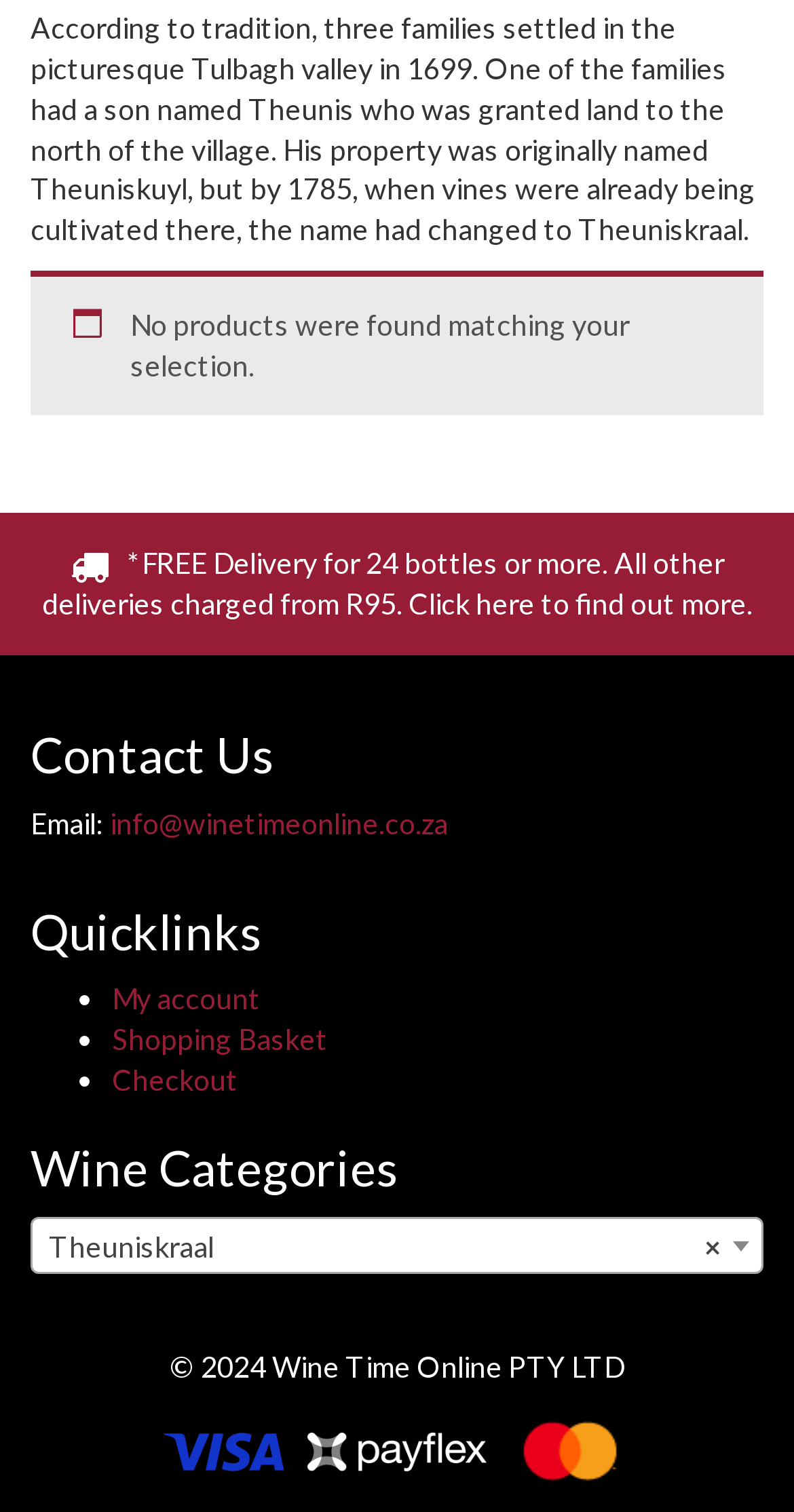Please determine the bounding box coordinates for the element with the description: "Shopping Basket".

[0.141, 0.676, 0.413, 0.699]